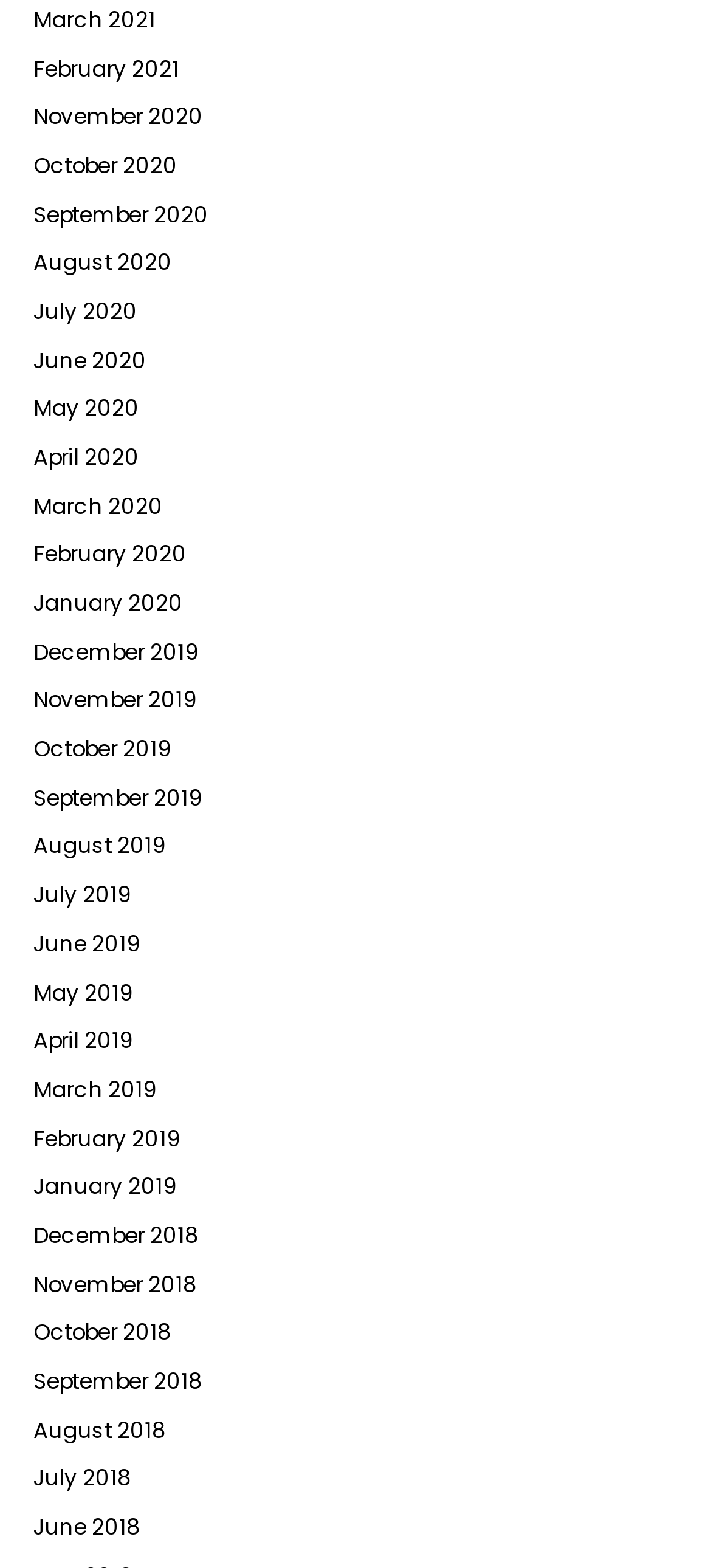Are the months listed in chronological order?
Please answer the question with a detailed response using the information from the screenshot.

I examined the links on the webpage and found that the months are listed in chronological order, from January 2018 to March 2021.